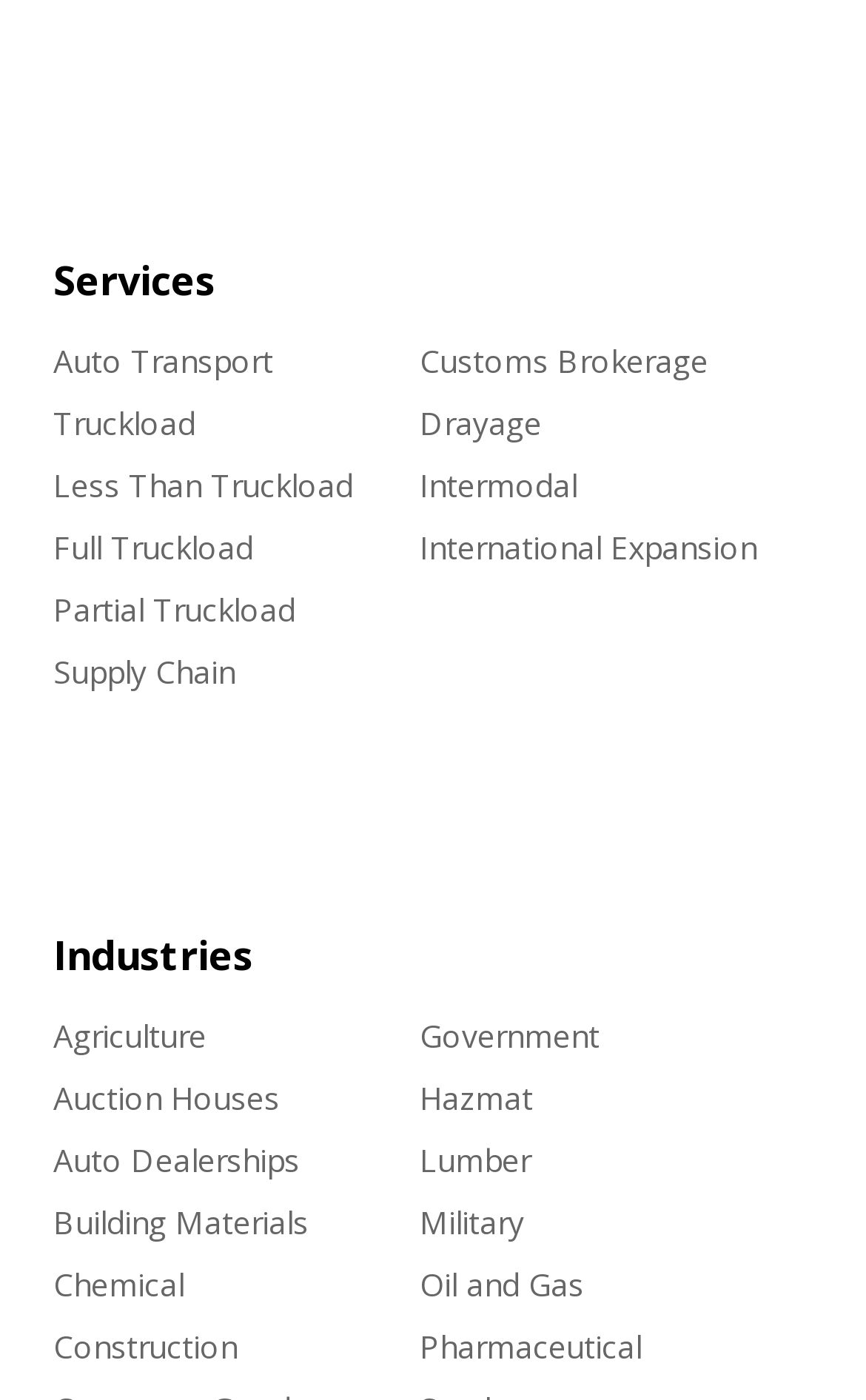Identify the bounding box coordinates of the element that should be clicked to fulfill this task: "Click on Auto Transport". The coordinates should be provided as four float numbers between 0 and 1, i.e., [left, top, right, bottom].

[0.062, 0.236, 0.408, 0.281]